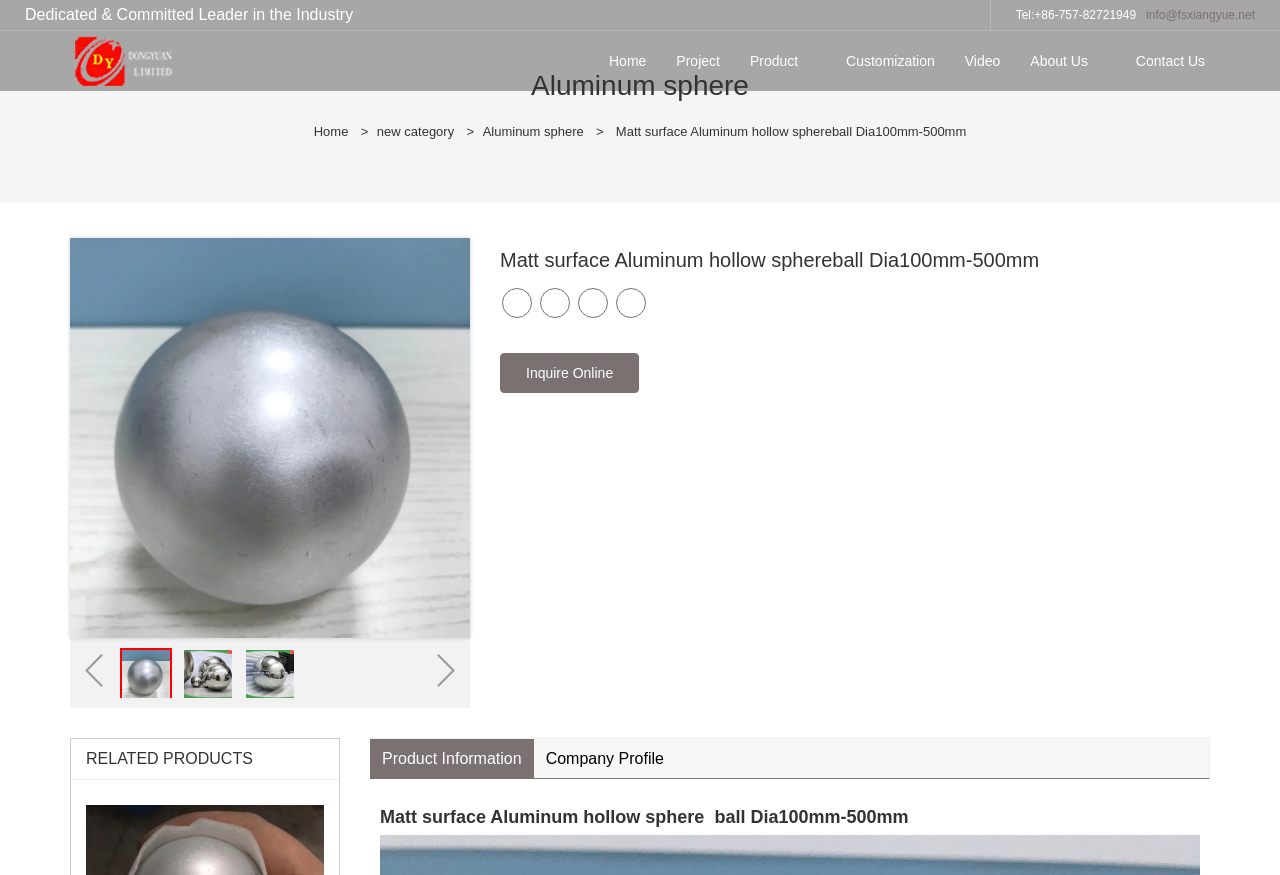Specify the bounding box coordinates (top-left x, top-left y, bottom-right x, bottom-right y) of the UI element in the screenshot that matches this description: About Us

[0.793, 0.049, 0.862, 0.09]